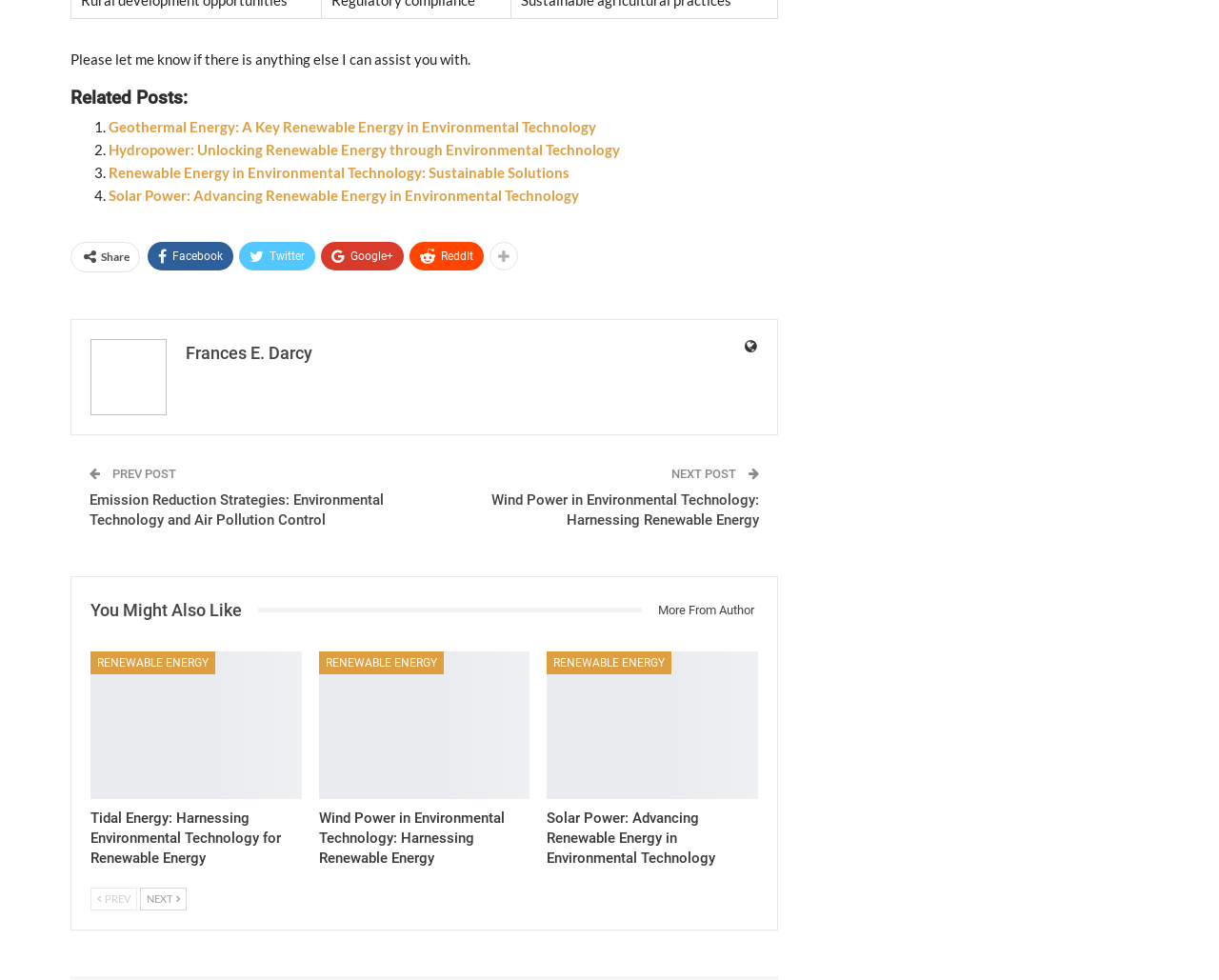Please identify the coordinates of the bounding box for the clickable region that will accomplish this instruction: "Go to the previous post".

[0.09, 0.476, 0.145, 0.49]